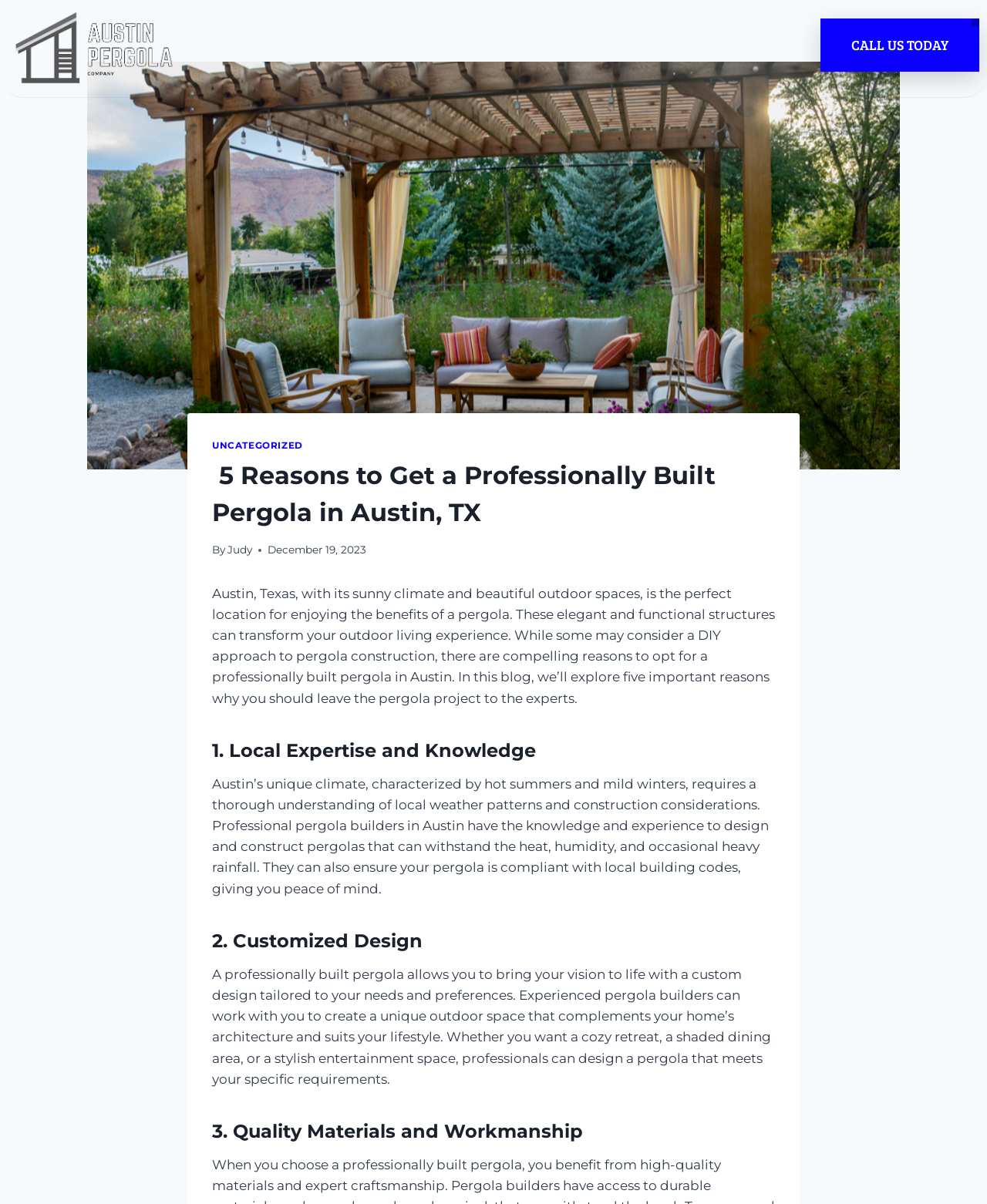Use a single word or phrase to answer the question: What is the topic of the blog post?

Pergola benefits